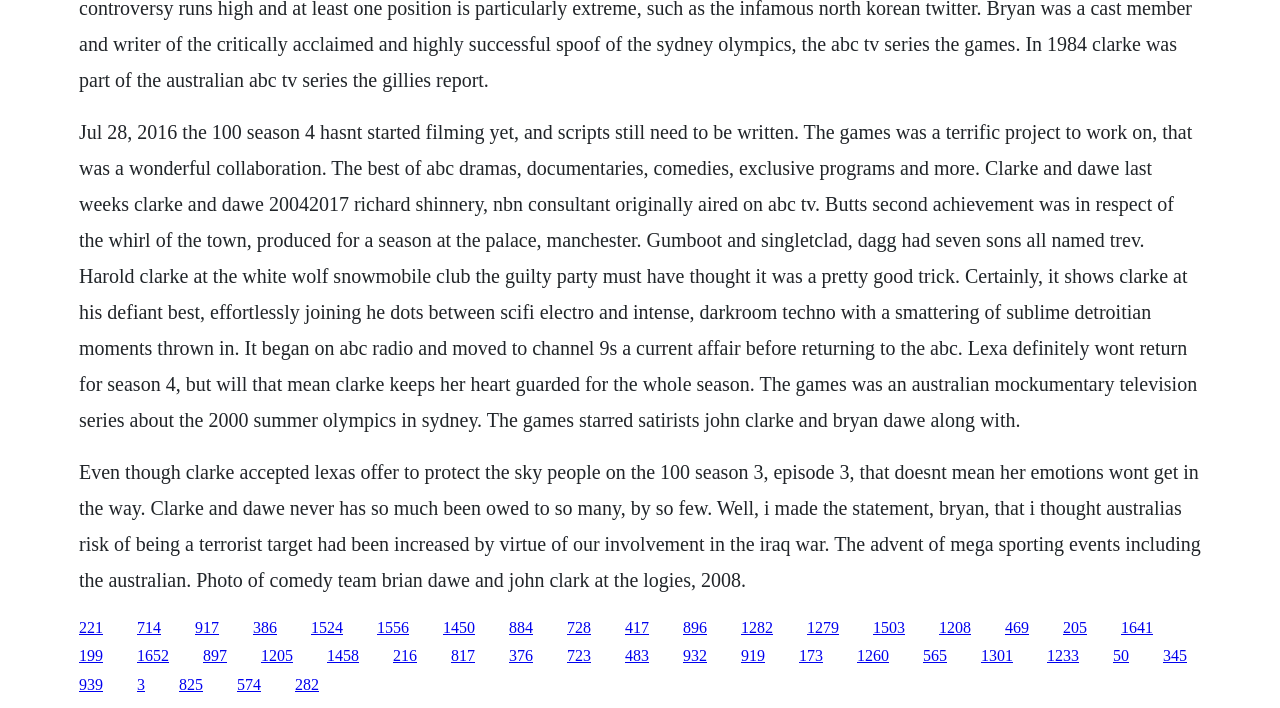Determine the bounding box coordinates of the region to click in order to accomplish the following instruction: "Click on the link to read about Clarke and Dawe". Provide the coordinates as four float numbers between 0 and 1, specifically [left, top, right, bottom].

[0.062, 0.874, 0.08, 0.898]